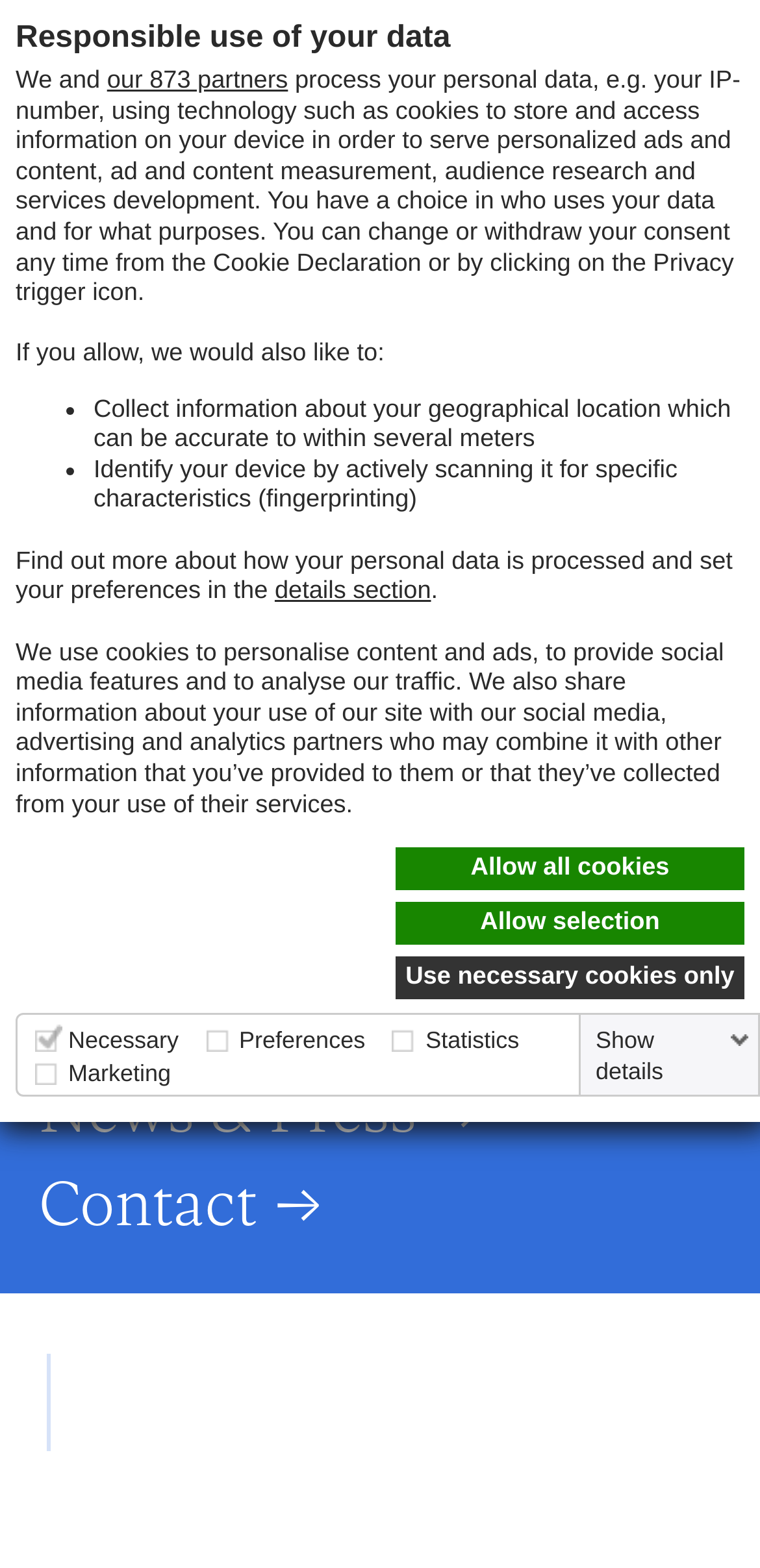Use a single word or phrase to respond to the question:
What is the function of statistic cookies?

Help website owners understand visitor interaction